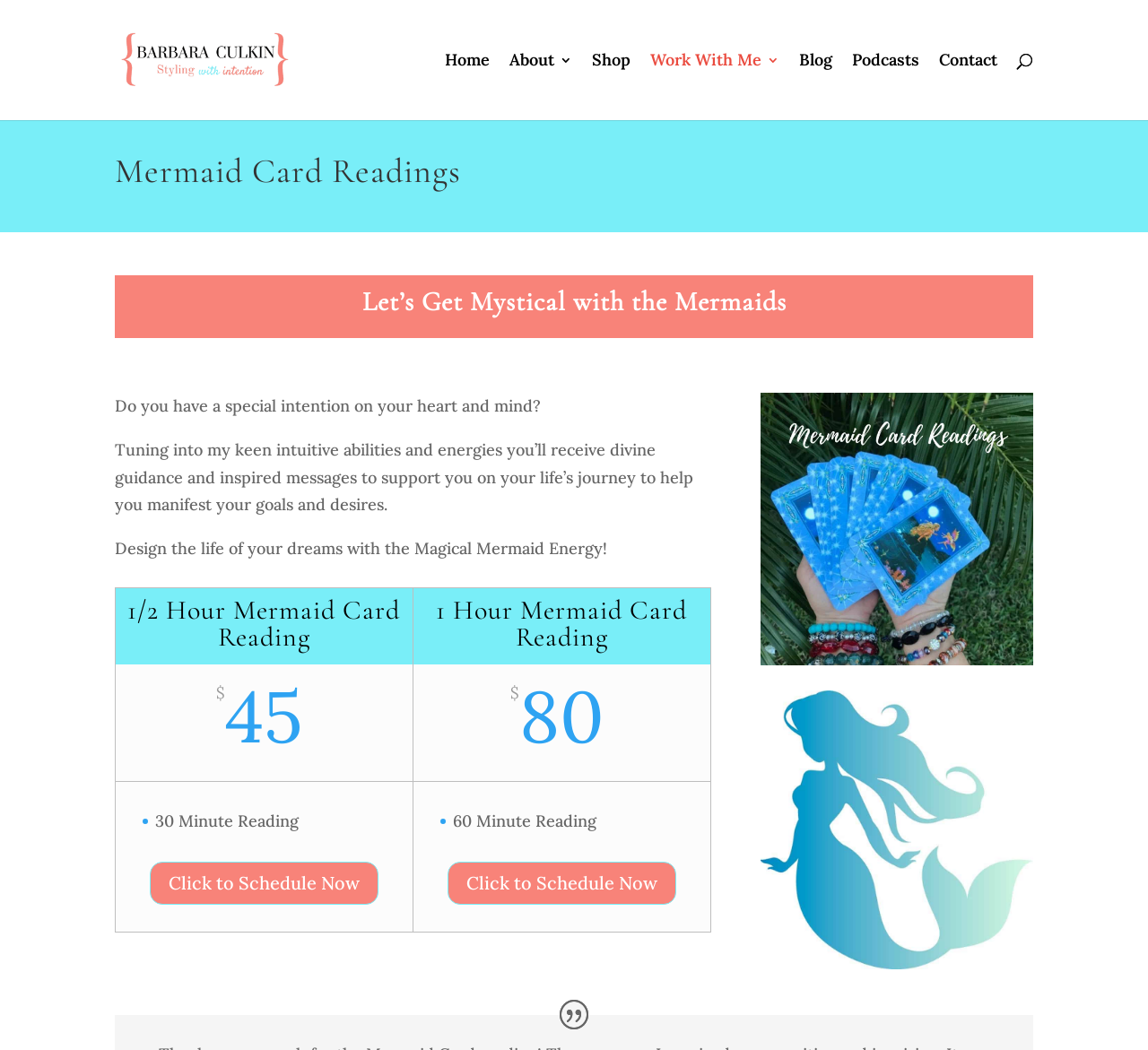Provide a thorough description of the webpage you see.

The webpage is about Mermaid Card Readings by Barbara Culkin Styling With Intention. At the top left, there is a logo image with the text "Barbara Culkin Styling With Intention" next to it, which is also a link. 

Below the logo, there is a navigation menu with links to "Home", "About 3", "Shop", "Work With Me 3", "Blog", "Podcasts", and "Contact", aligned horizontally across the page.

On the main content area, there is a search bar at the top. Below the search bar, there are two headings: "Mermaid Card Readings" and "Let’s Get Mystical with the Mermaids". 

Following the headings, there are three paragraphs of text. The first paragraph asks if the user has a special intention on their heart and mind. The second paragraph explains that the user will receive divine guidance and inspired messages to support them on their life's journey. The third paragraph encourages the user to design the life of their dreams with the Magical Mermaid Energy.

Below the paragraphs, there are two sections for Mermaid Card Readings. The first section is for a 1/2 Hour Mermaid Card Reading, which costs $45. The section includes a link to "Click to Schedule Now". The second section is for a 1 Hour Mermaid Card Reading, which costs $80. This section also includes a link to "Click to Schedule Now".